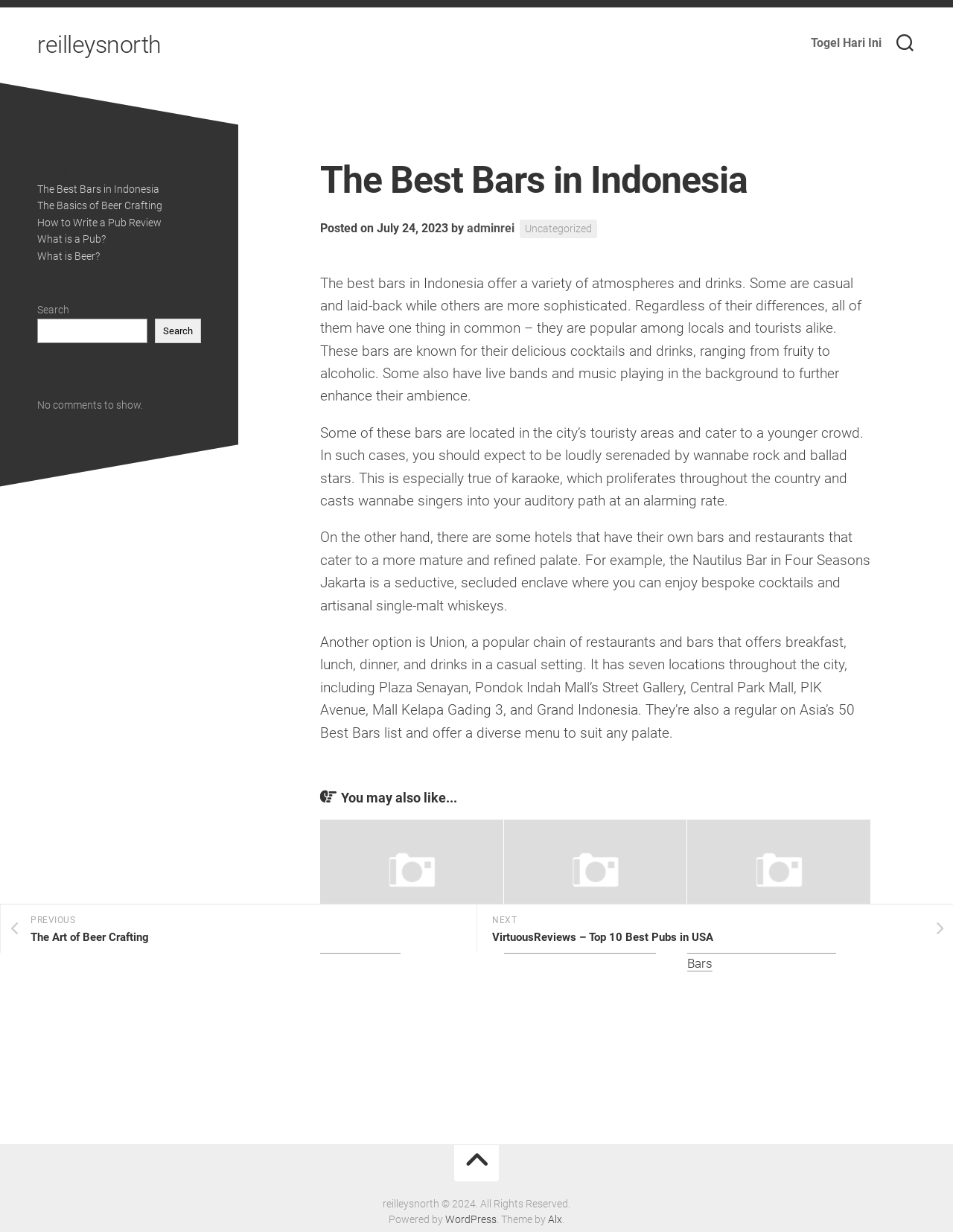Locate the bounding box coordinates of the element that needs to be clicked to carry out the instruction: "Search for something". The coordinates should be given as four float numbers ranging from 0 to 1, i.e., [left, top, right, bottom].

[0.039, 0.258, 0.155, 0.278]